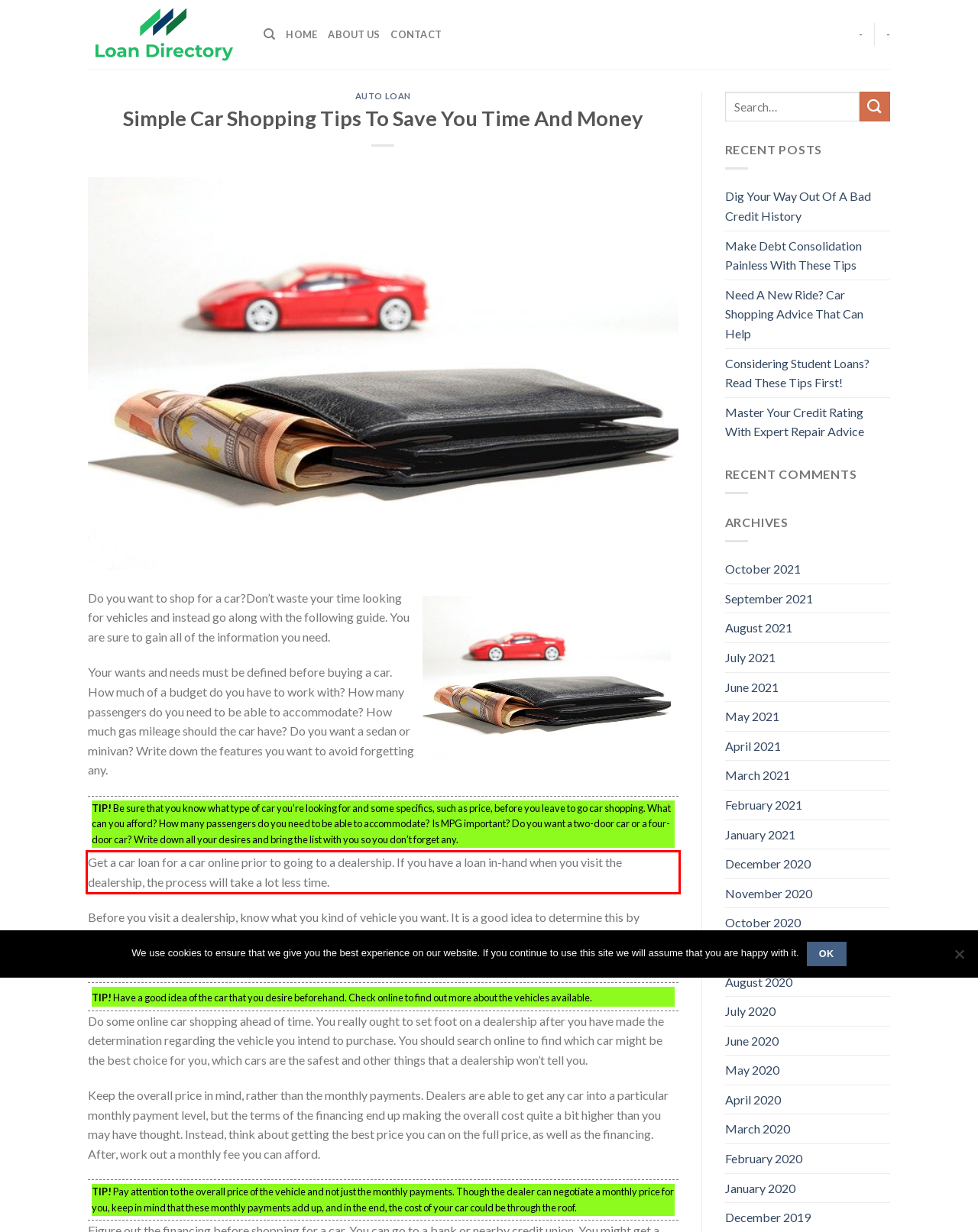The screenshot provided shows a webpage with a red bounding box. Apply OCR to the text within this red bounding box and provide the extracted content.

Get a car loan for a car online prior to going to a dealership. If you have a loan in-hand when you visit the dealership, the process will take a lot less time.